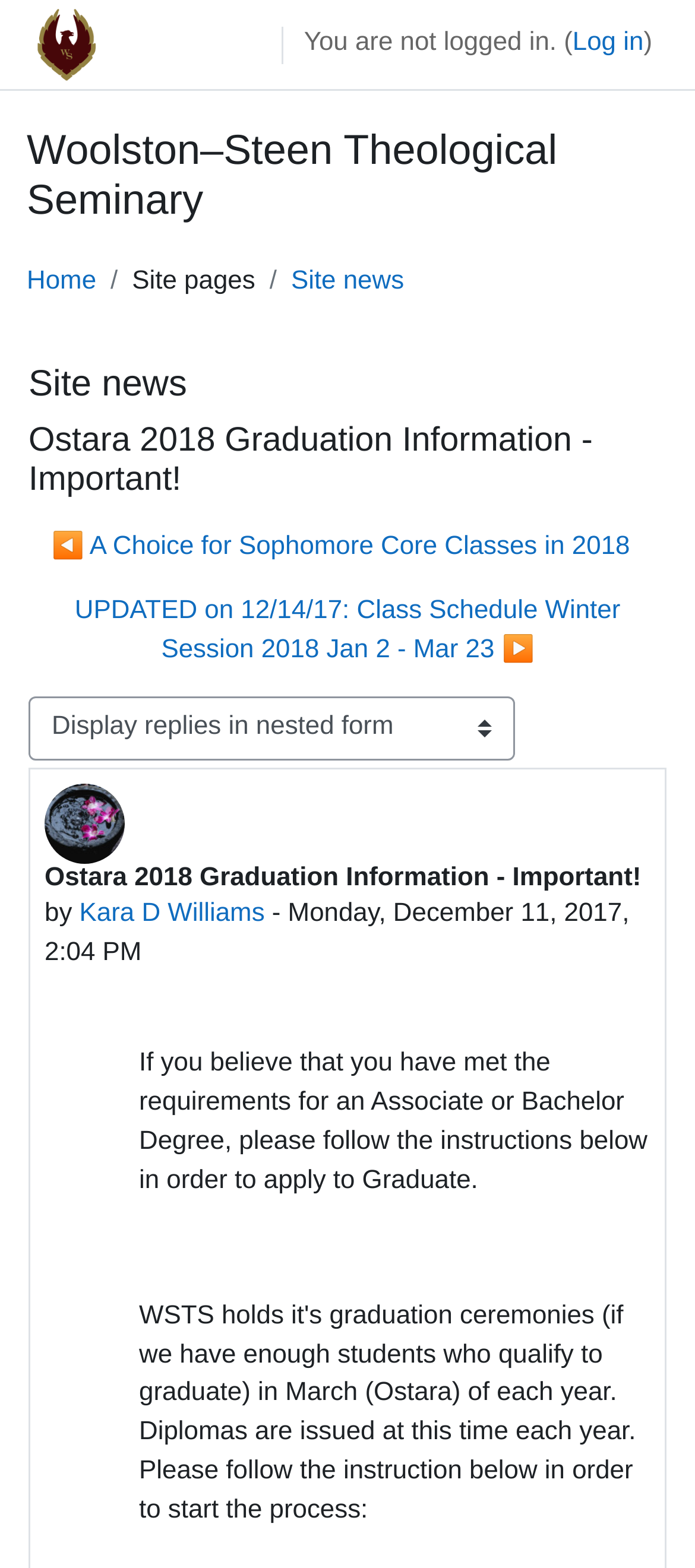Locate the bounding box coordinates of the element that should be clicked to execute the following instruction: "Go to the 'Home' page".

[0.038, 0.168, 0.139, 0.193]